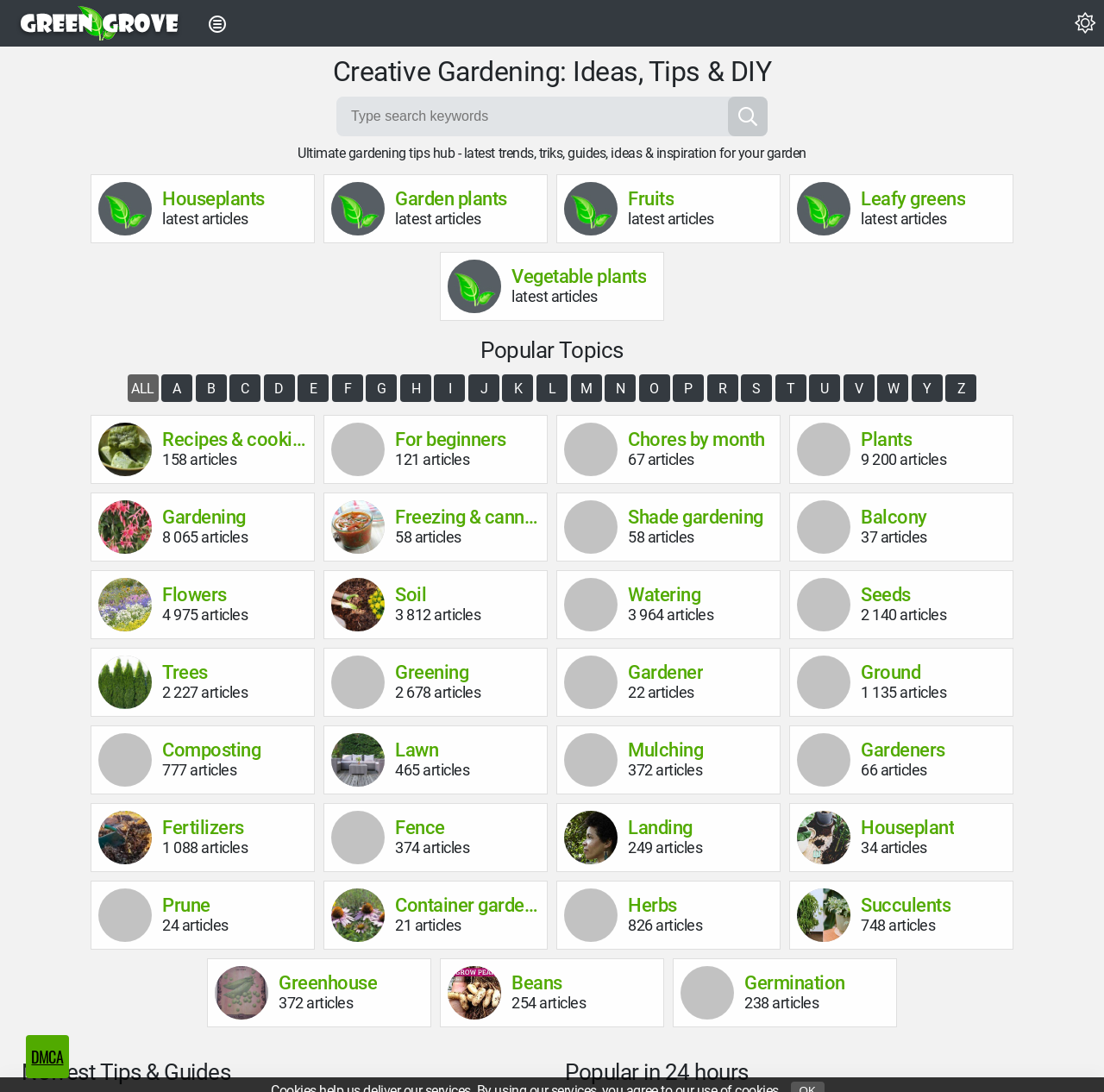Locate the bounding box coordinates of the element that should be clicked to fulfill the instruction: "Search for gardening tips".

[0.305, 0.088, 0.695, 0.125]